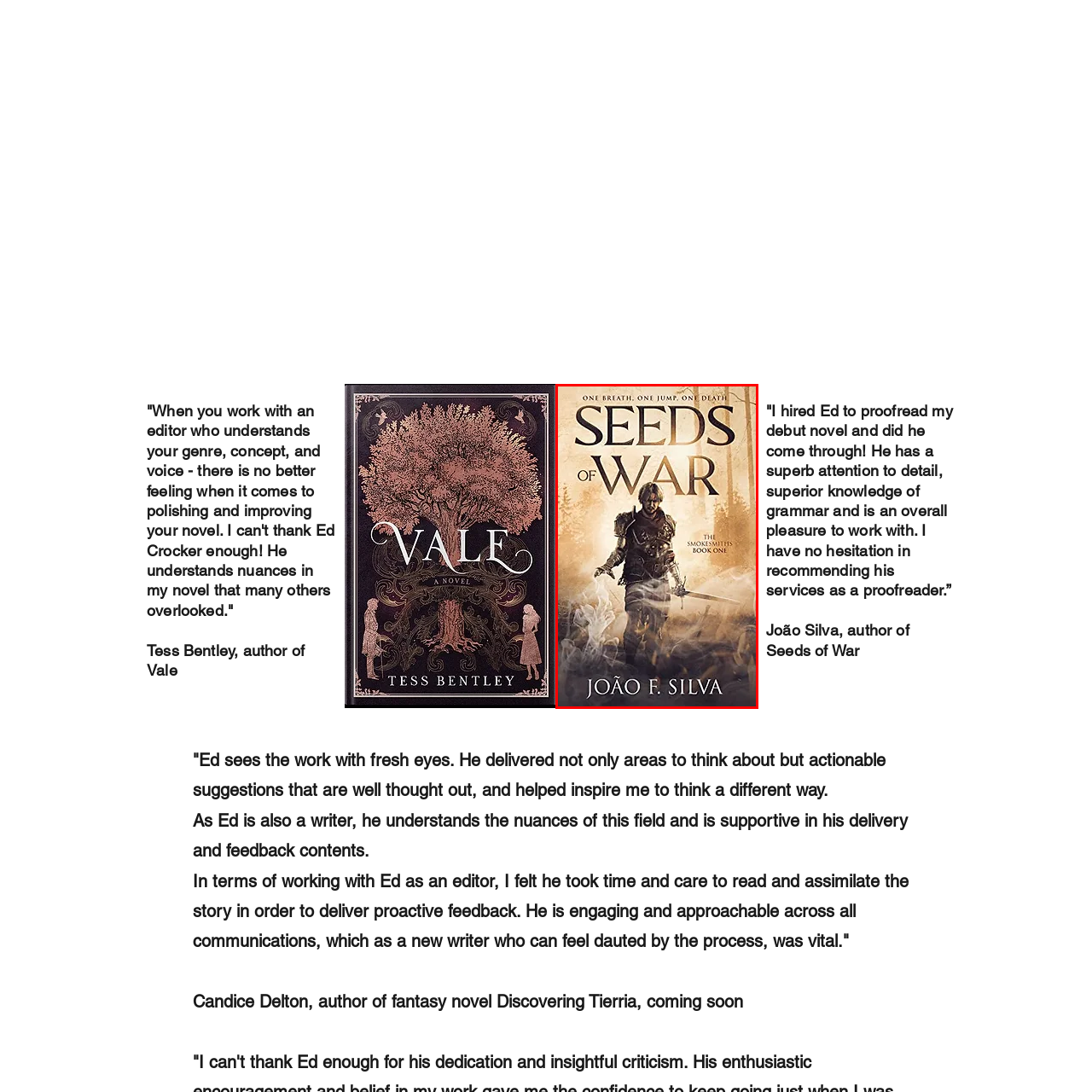View the part of the image marked by the red boundary and provide a one-word or short phrase answer to this question: 
What is the subtitle of the book?

THE SMOKESMITHS BOOK ONE